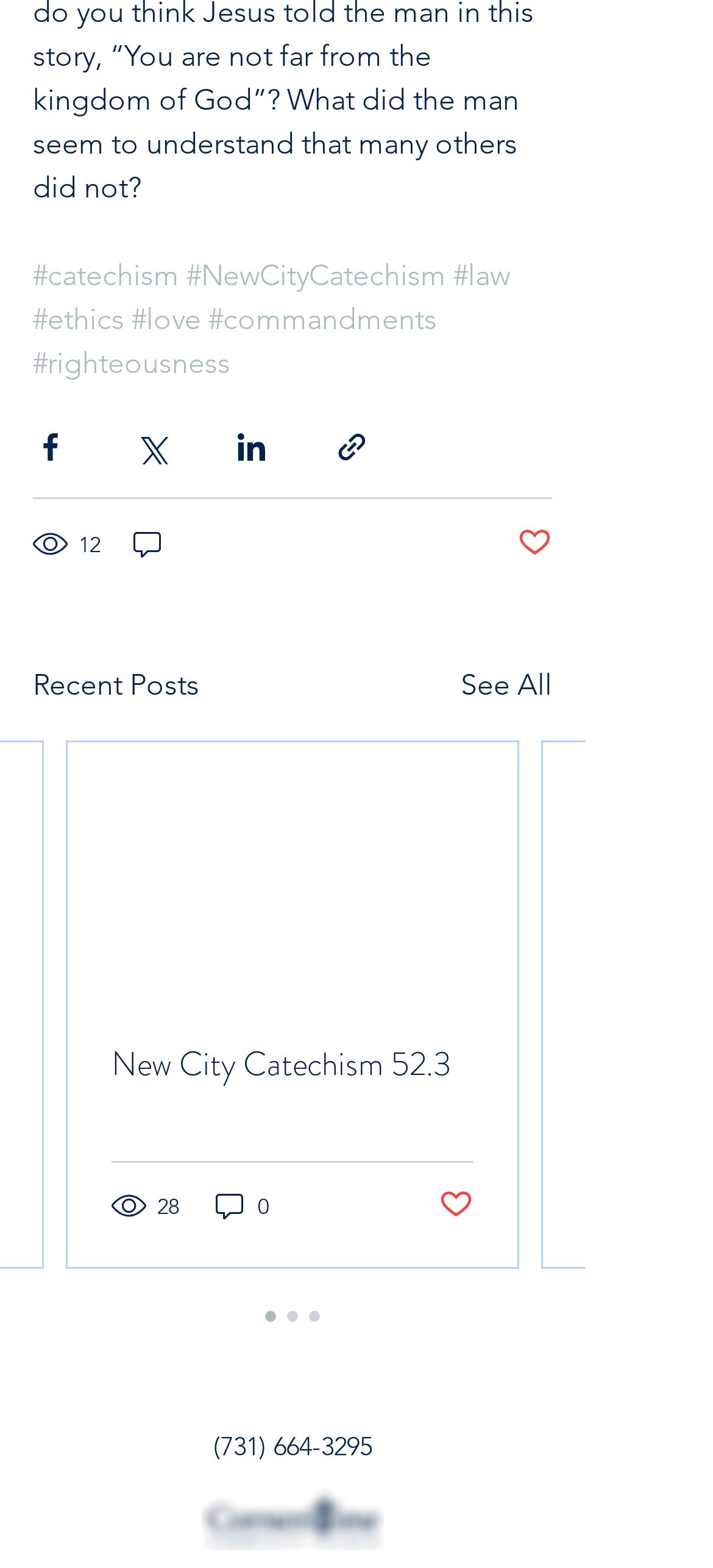Pinpoint the bounding box coordinates of the element that must be clicked to accomplish the following instruction: "Check WordPress website". The coordinates should be in the format of four float numbers between 0 and 1, i.e., [left, top, right, bottom].

None